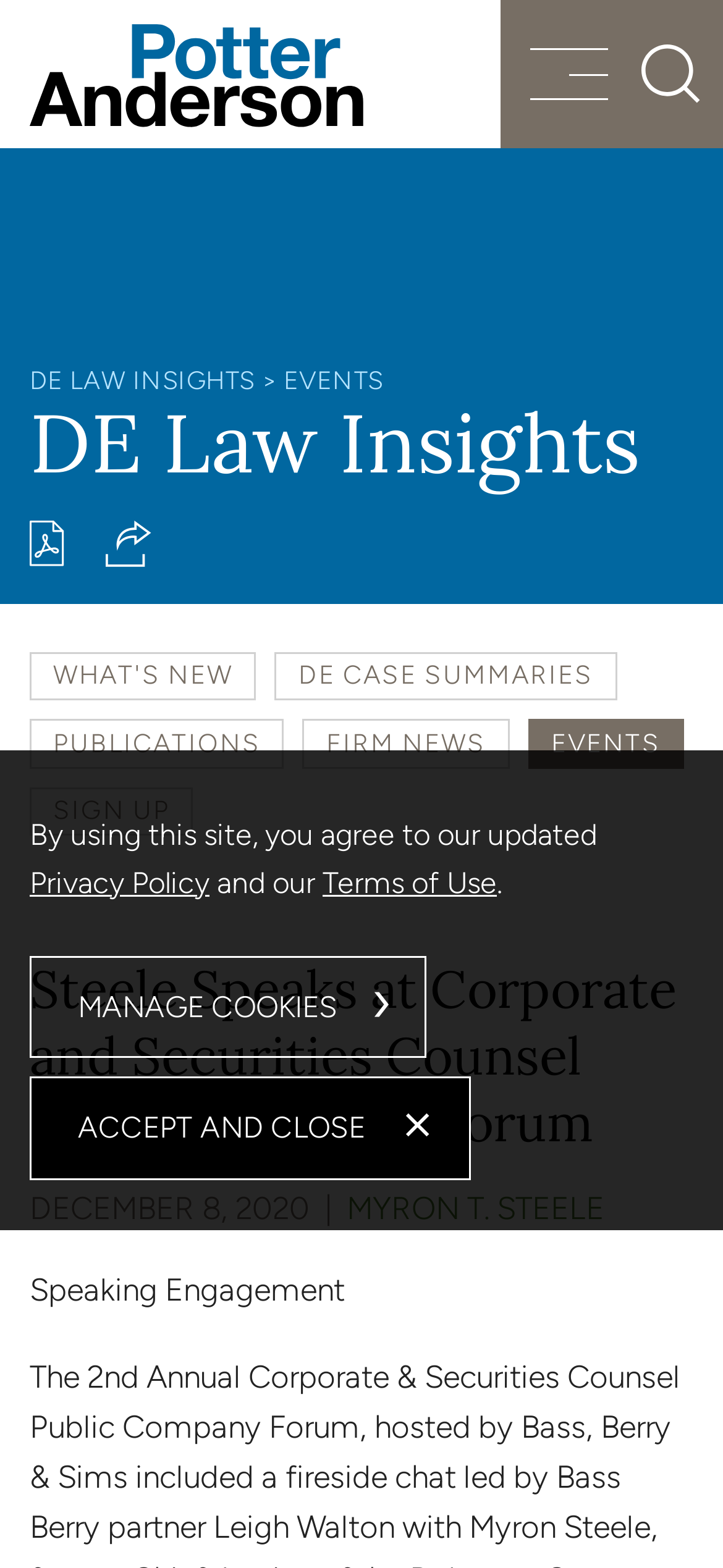Determine the bounding box coordinates of the clickable element to complete this instruction: "Print the page as PDF". Provide the coordinates in the format of four float numbers between 0 and 1, [left, top, right, bottom].

[0.041, 0.332, 0.09, 0.362]